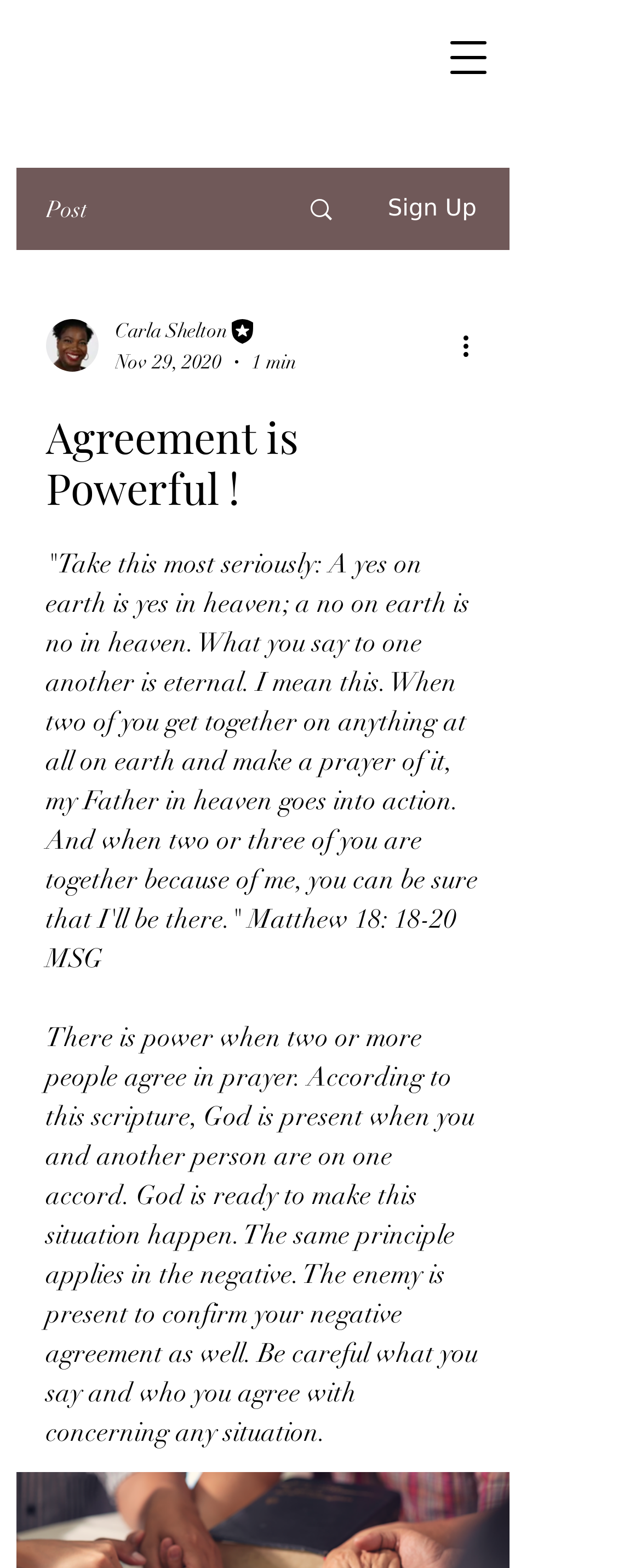Provide a one-word or short-phrase response to the question:
Who is the author of the article?

Carla Shelton